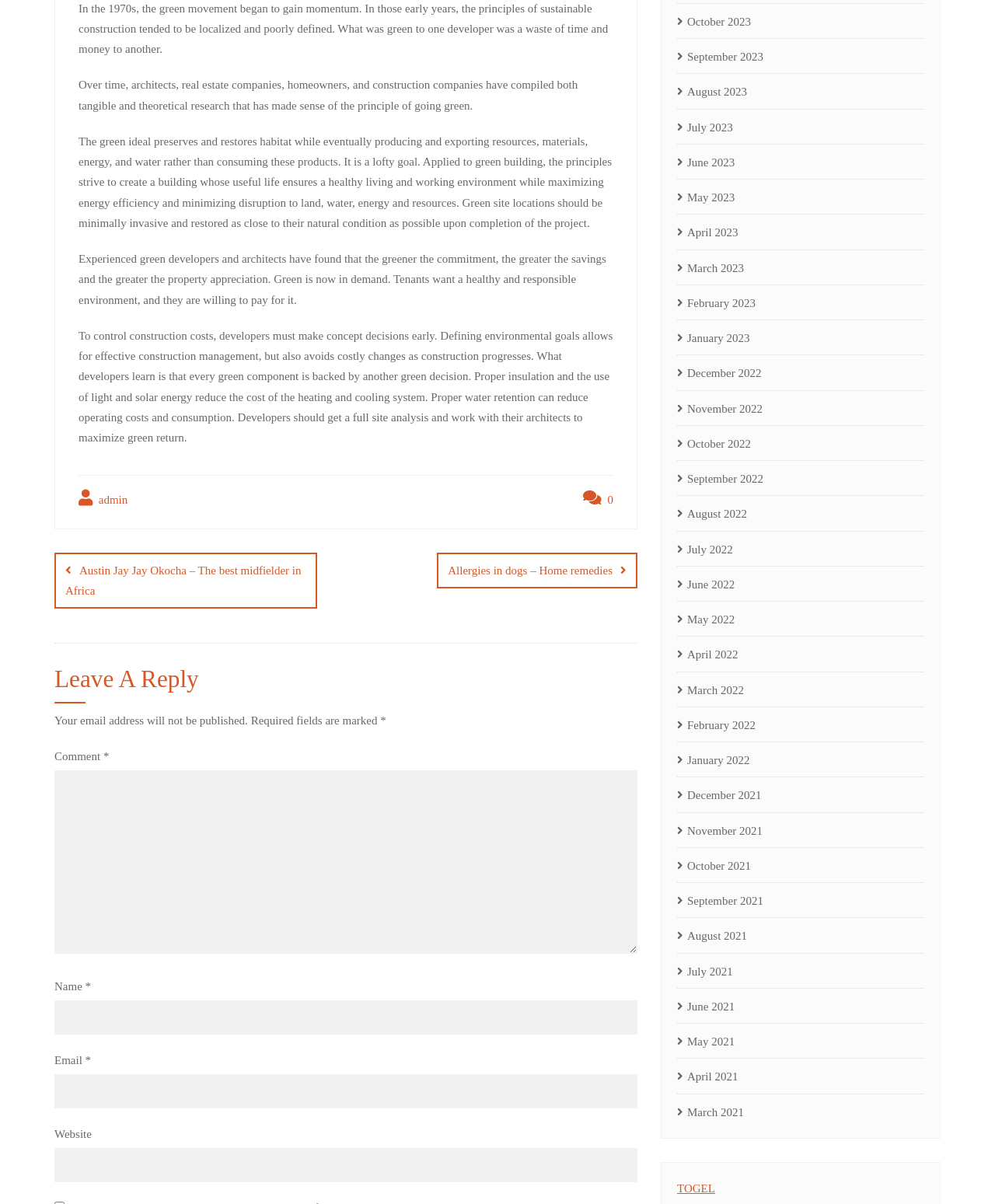Identify the bounding box coordinates for the UI element mentioned here: "January 2022". Provide the coordinates as four float values between 0 and 1, i.e., [left, top, right, bottom].

[0.68, 0.623, 0.753, 0.64]